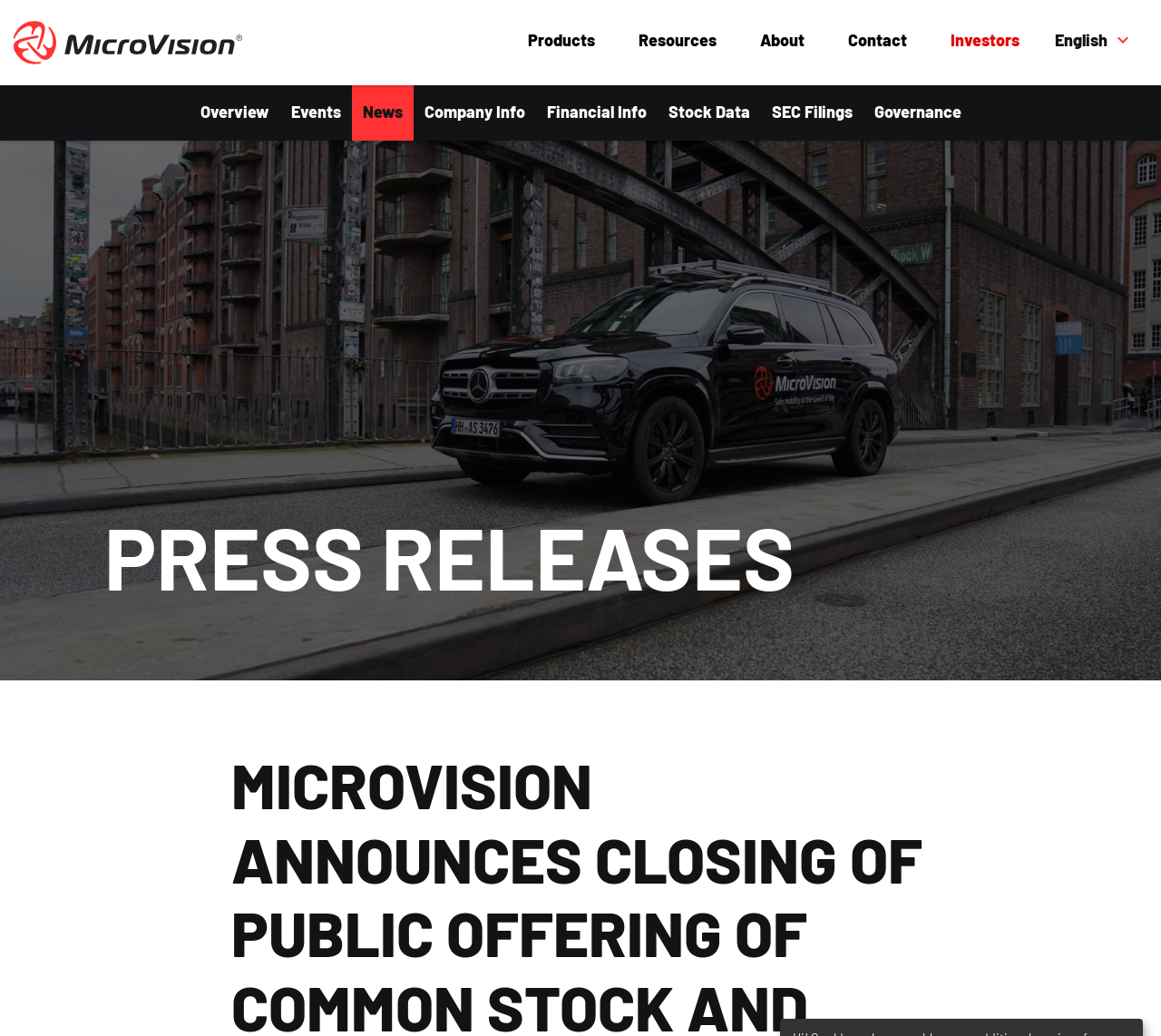Based on the description "Skip to footer", find the bounding box of the specified UI element.

[0.345, 0.0, 0.455, 0.036]